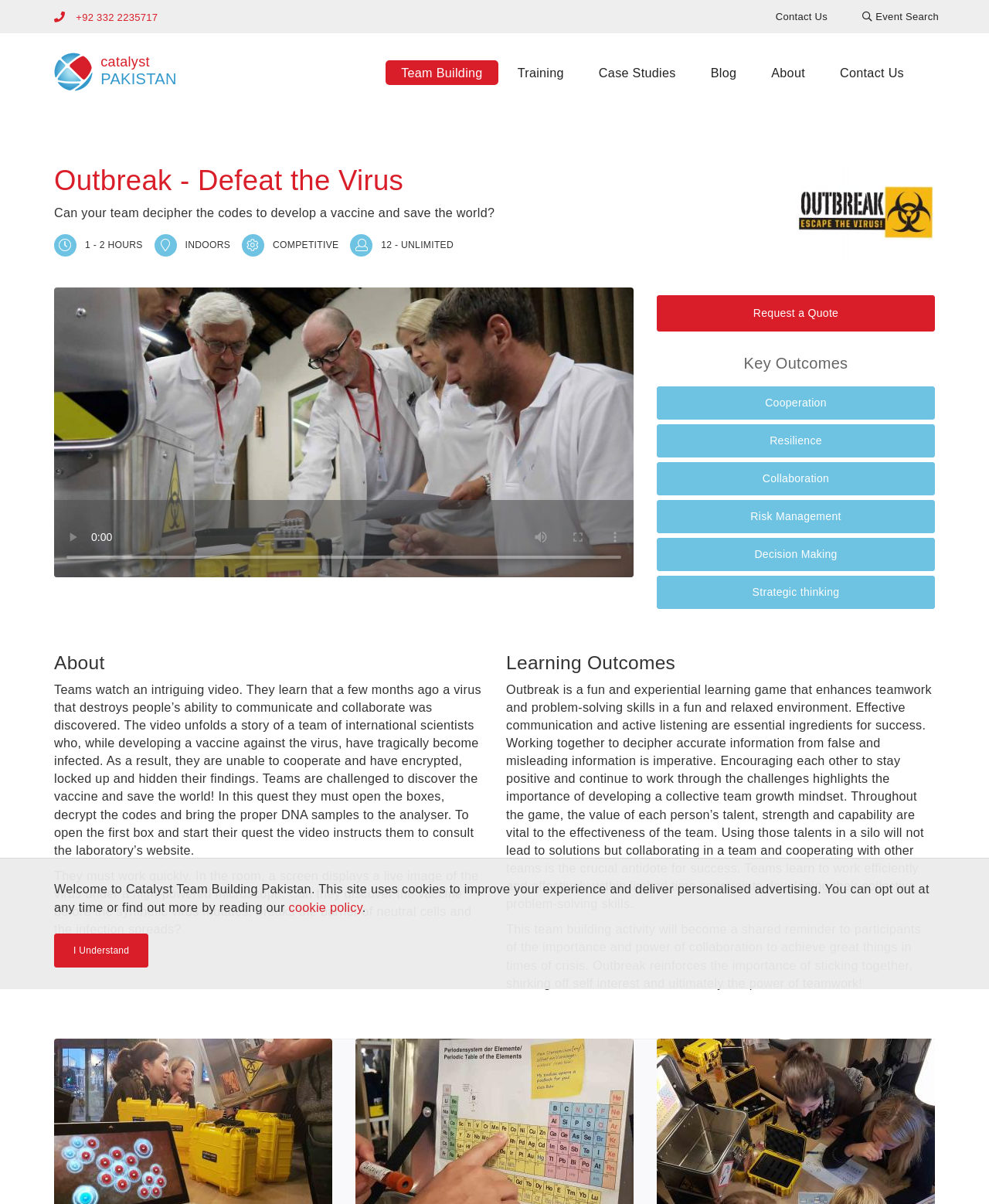Identify the bounding box coordinates of the area that should be clicked in order to complete the given instruction: "Click the 'Cooperation' link". The bounding box coordinates should be four float numbers between 0 and 1, i.e., [left, top, right, bottom].

[0.664, 0.321, 0.945, 0.348]